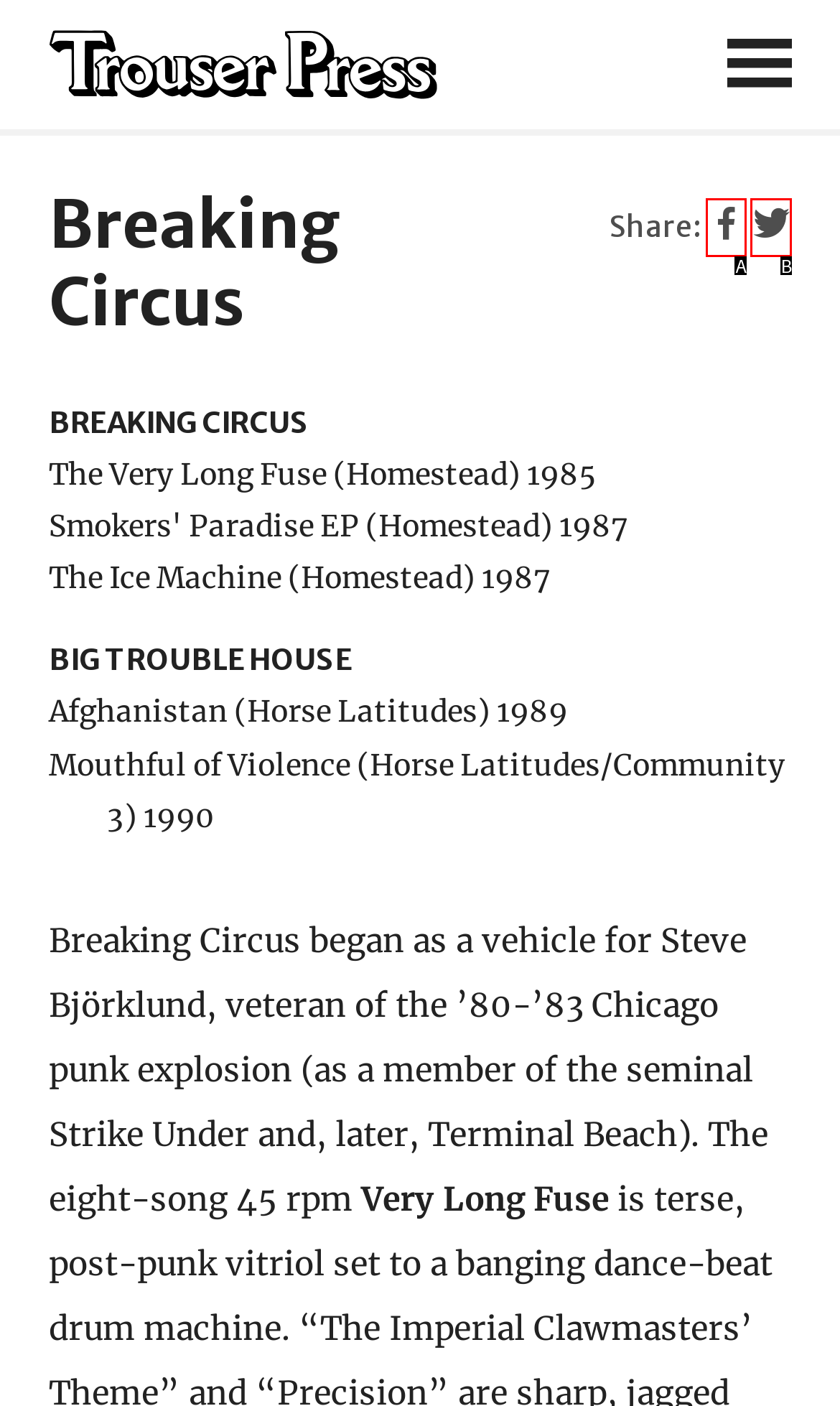Identify the HTML element that corresponds to the following description: Twitter. Provide the letter of the correct option from the presented choices.

B